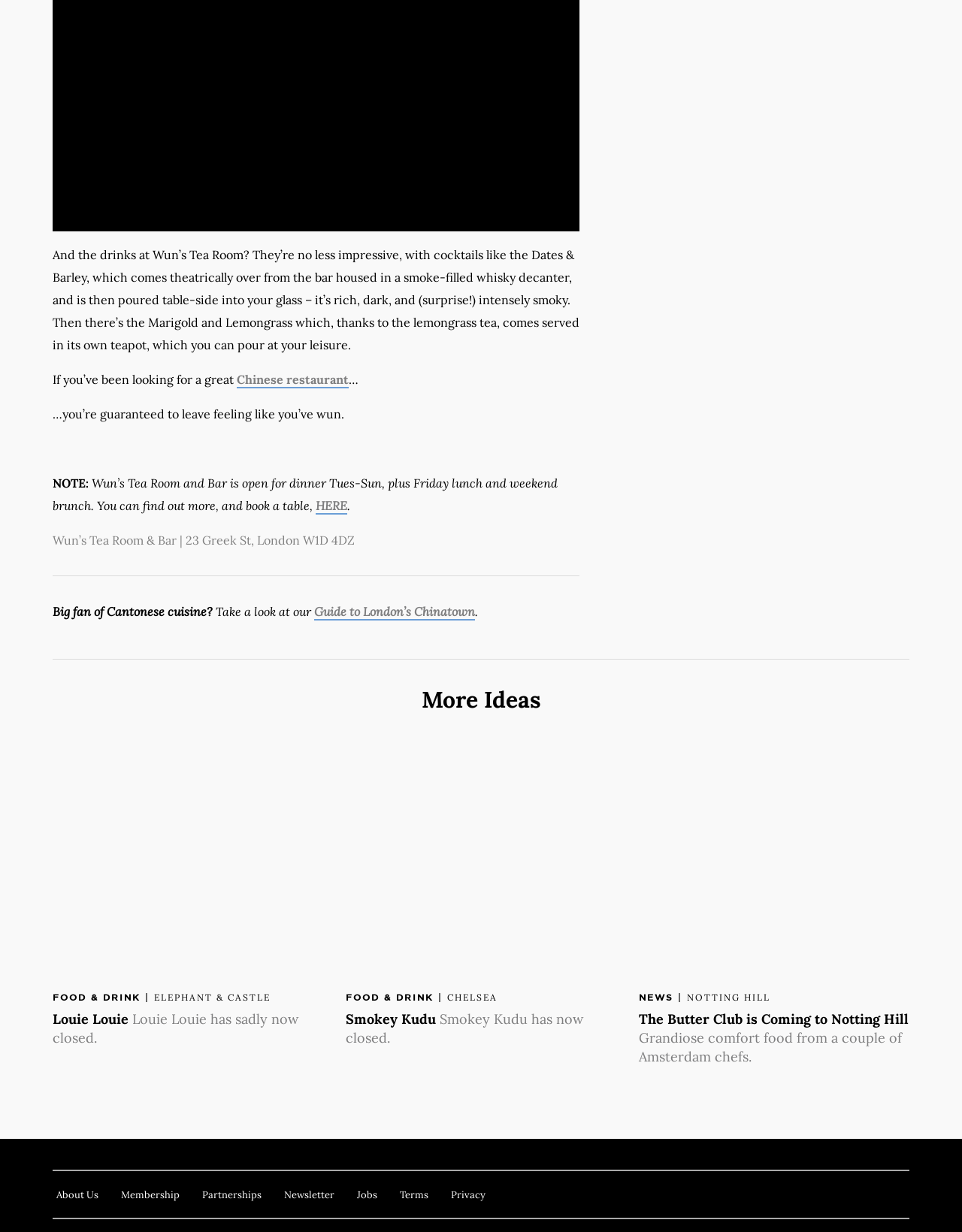Please locate the bounding box coordinates of the element that should be clicked to complete the given instruction: "Explore the guide to London’s Chinatown".

[0.327, 0.49, 0.494, 0.504]